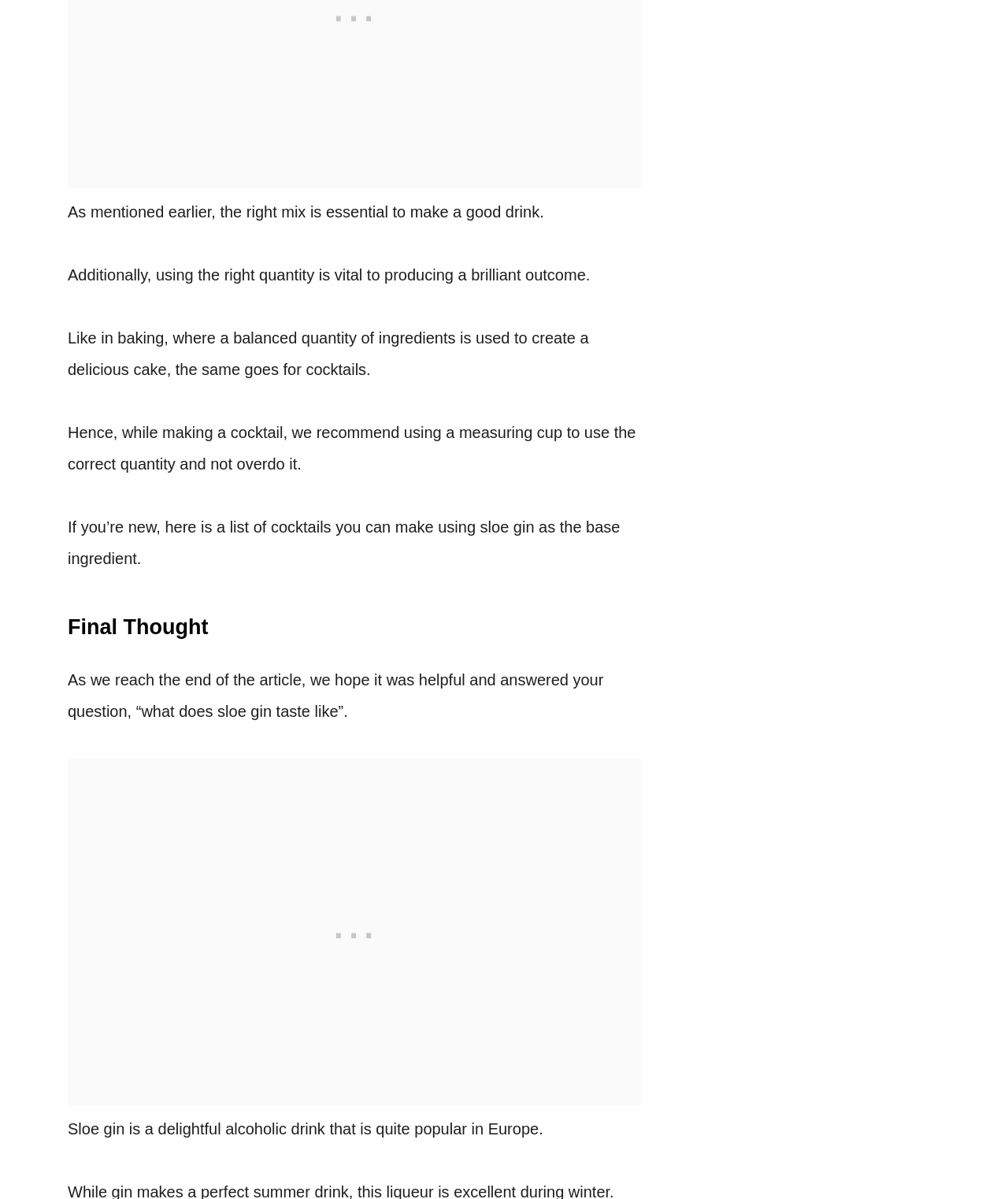Pinpoint the bounding box coordinates of the clickable element to carry out the following instruction: "learn about making cocktails with sloe gin."

[0.067, 0.432, 0.615, 0.473]